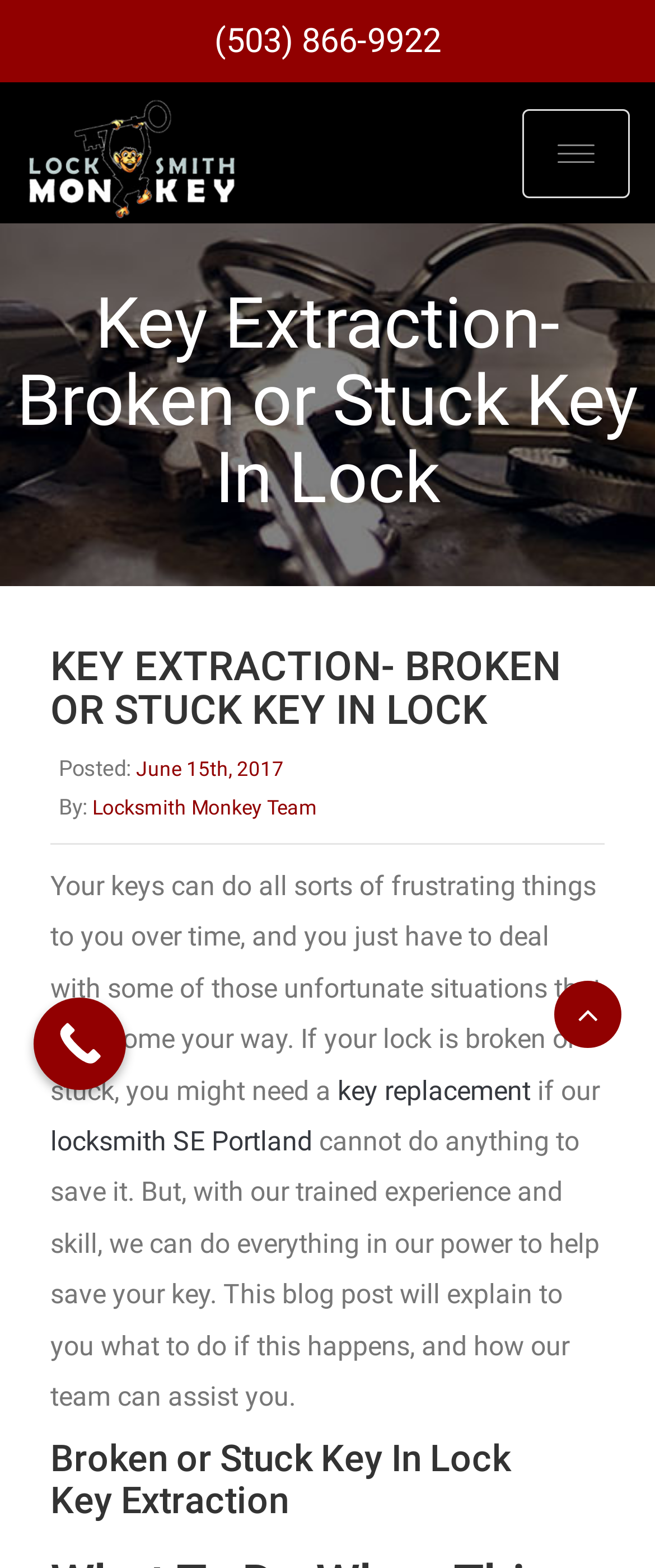Detail the features and information presented on the webpage.

This webpage is about key extraction services for broken or stuck keys in locks. At the top left corner, there is a phone number "(503) 866-9922" and a link to "LockSmith Monkey" with an accompanying image of the same name. To the right of these elements, there is a button with no text. 

Below these top elements, there is a large cover image that spans the entire width of the page. Underneath the cover image, the main title "Key Extraction- Broken or Stuck Key In Lock" is prominently displayed. 

Following the main title, there are details about the blog post, including the date "June 15th, 2017" and the author "Locksmith Monkey Team". The main content of the blog post starts with a paragraph of text that discusses the frustrations of dealing with broken or stuck keys. 

Within this paragraph, there are links to "key replacement" and "locksmith SE Portland" services. The text continues to explain how the team can assist with key extraction. 

There are two subheadings, "Broken or Stuck Key In Lock" and "Key Extraction", which are positioned near the bottom of the page. At the top right corner, there is a small icon and a link to an unknown destination. Finally, there is a "Call Now Button" at the bottom left corner of the page.